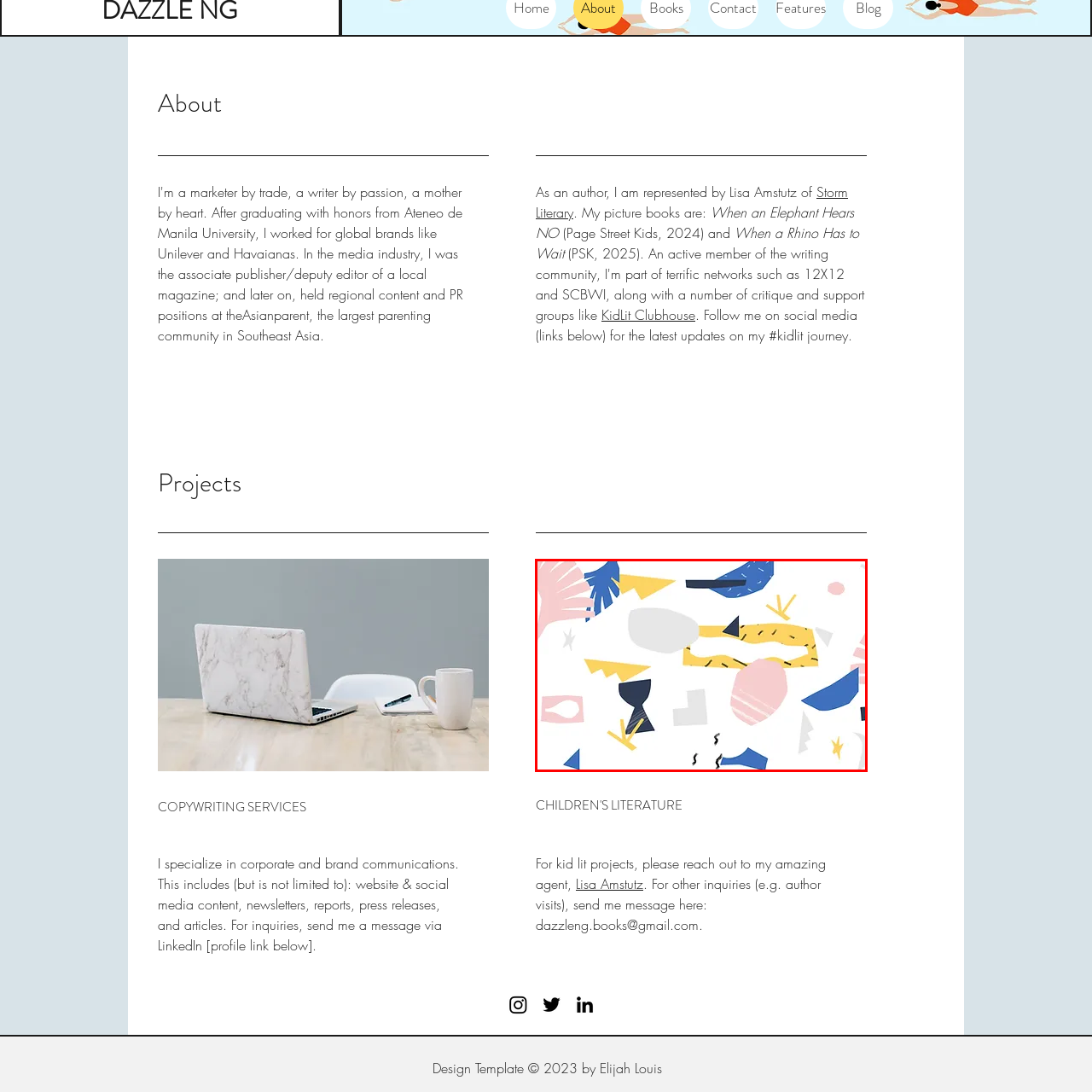Offer an in-depth description of the image encased within the red bounding lines.

This vibrant and playful image showcases an abstract arrangement of colorful shapes and patterns. The design features a lively mix of geometric and organic forms, including bold triangles, wavy lines, and rounded blobs in a palette of blue, pink, yellow, and gray. This artistic composition is visually stimulating, evoking a sense of creativity and exploration. The design elements appear scattered across a white background, suggesting a whimsical and cheerful atmosphere, making it an ideal representation for projects that focus on children's literature or playful themes. The image is likely part of a section highlighting recent works or themed visuals associated with the author's creative projects.